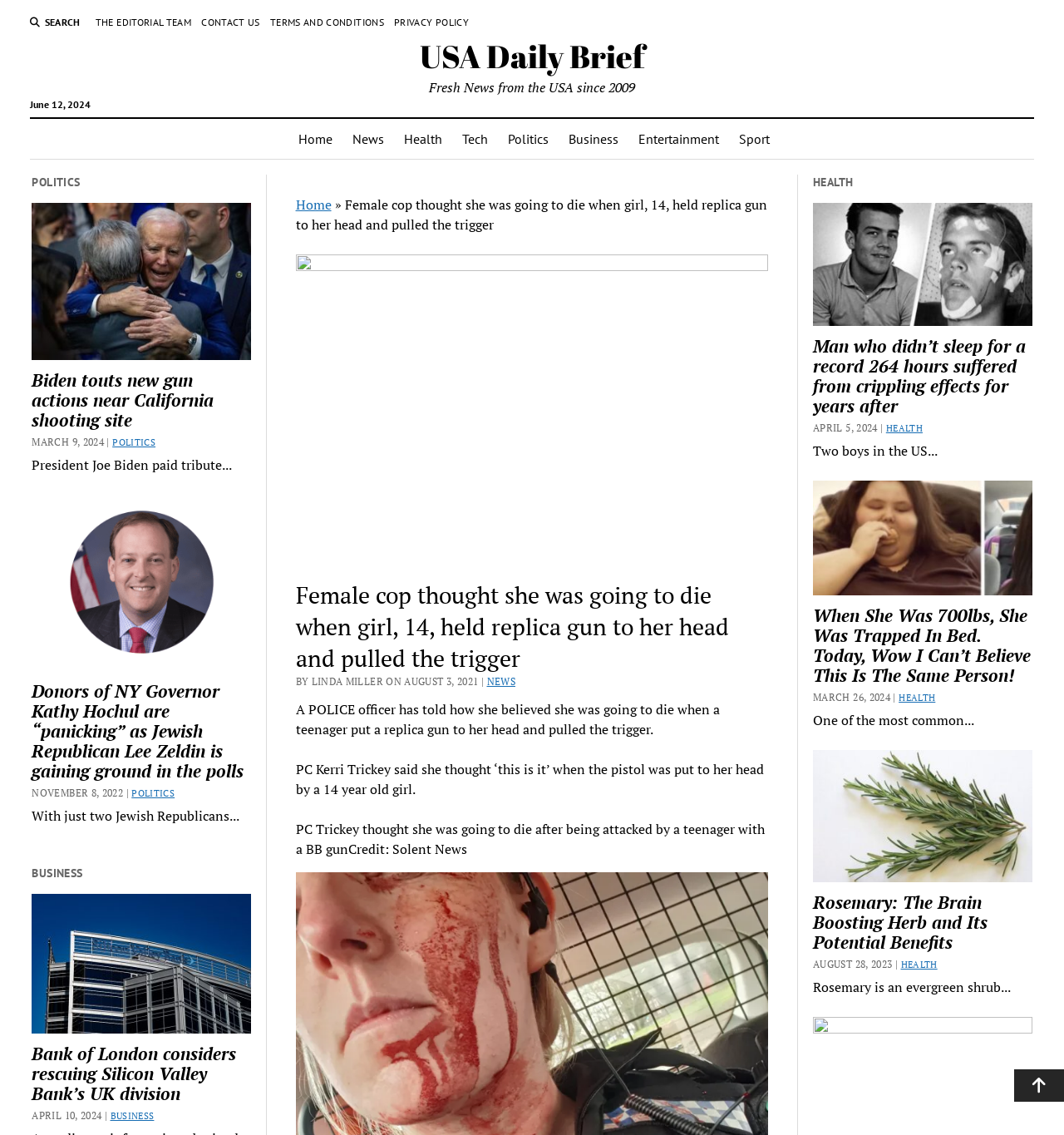Extract the main heading text from the webpage.

Female cop thought she was going to die when girl, 14, held replica gun to her head and pulled the trigger